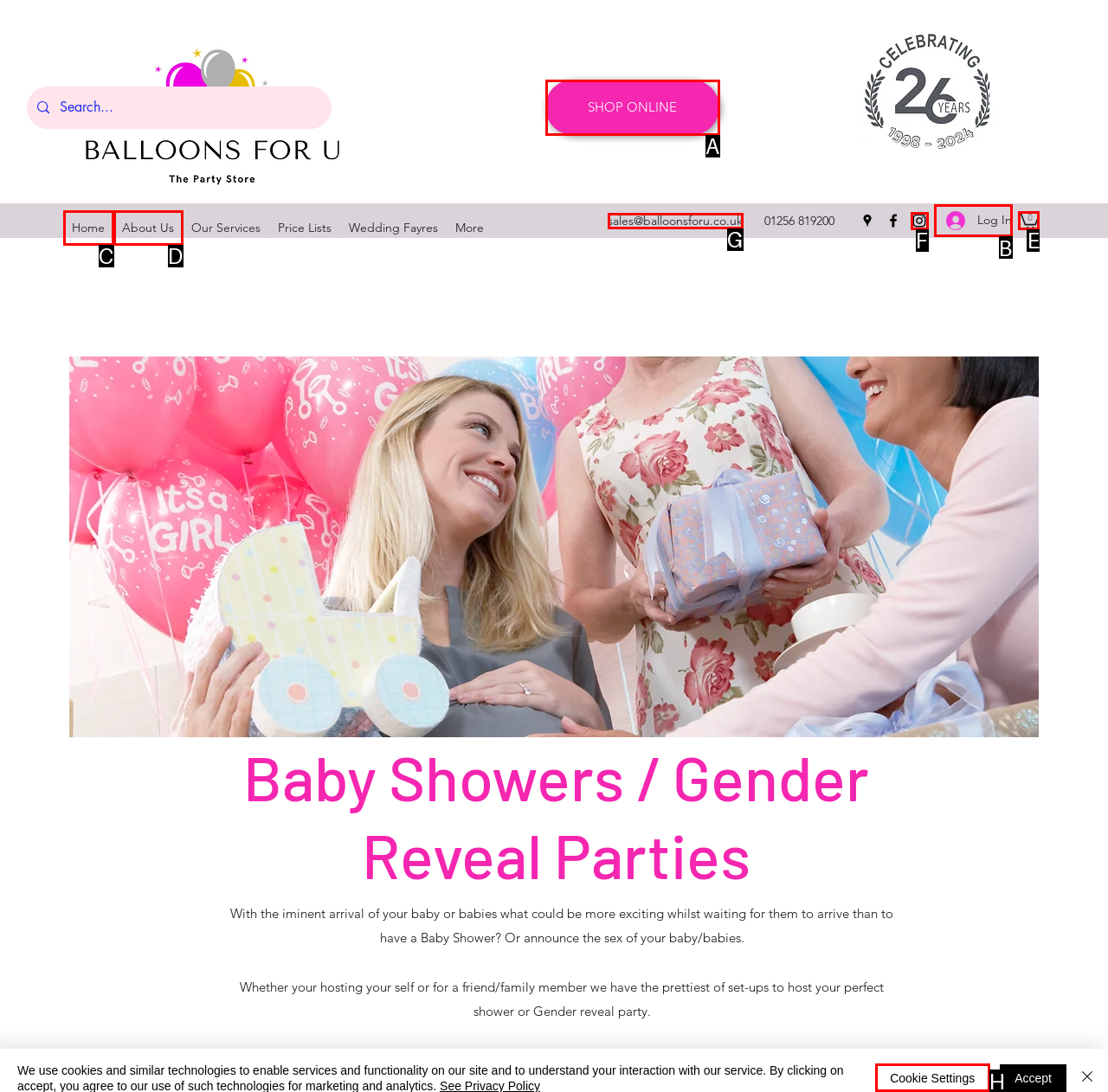Please indicate which HTML element to click in order to fulfill the following task: View the shopping cart Respond with the letter of the chosen option.

E